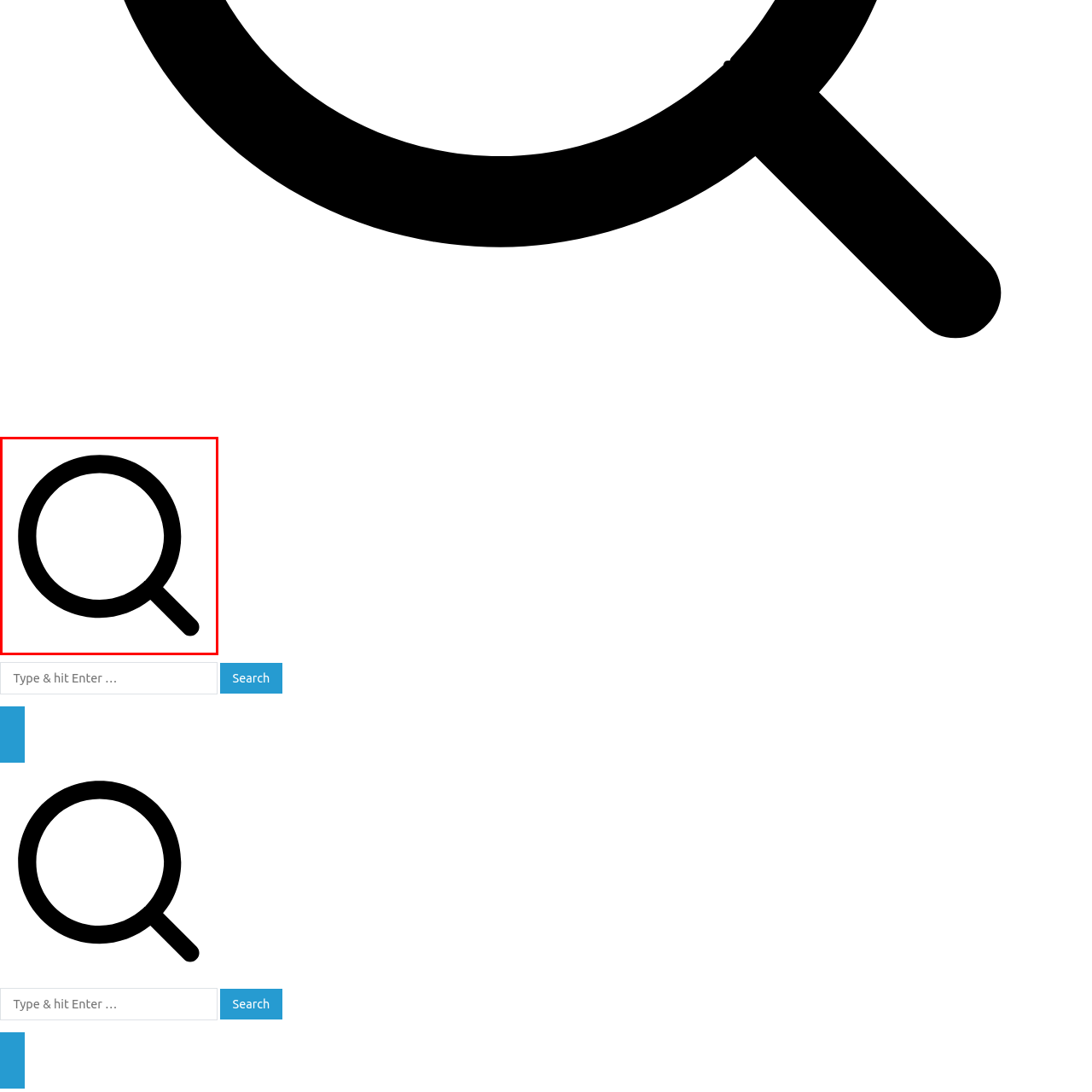Give a detailed account of the scene depicted within the red boundary.

The image depicts a magnifying glass icon, a widely recognized symbol for search functionality. This icon is typically used in digital interfaces to indicate the presence of a search feature, allowing users to enter queries or find content on a webpage or application. The design of the magnifying glass features a circular lens with a thick handle, emphasizing clarity and ease of use. It is positioned as part of a dedicated search area on the interface, which may also include accompanying text prompts and buttons to enhance user interaction and facilitate effective searching.